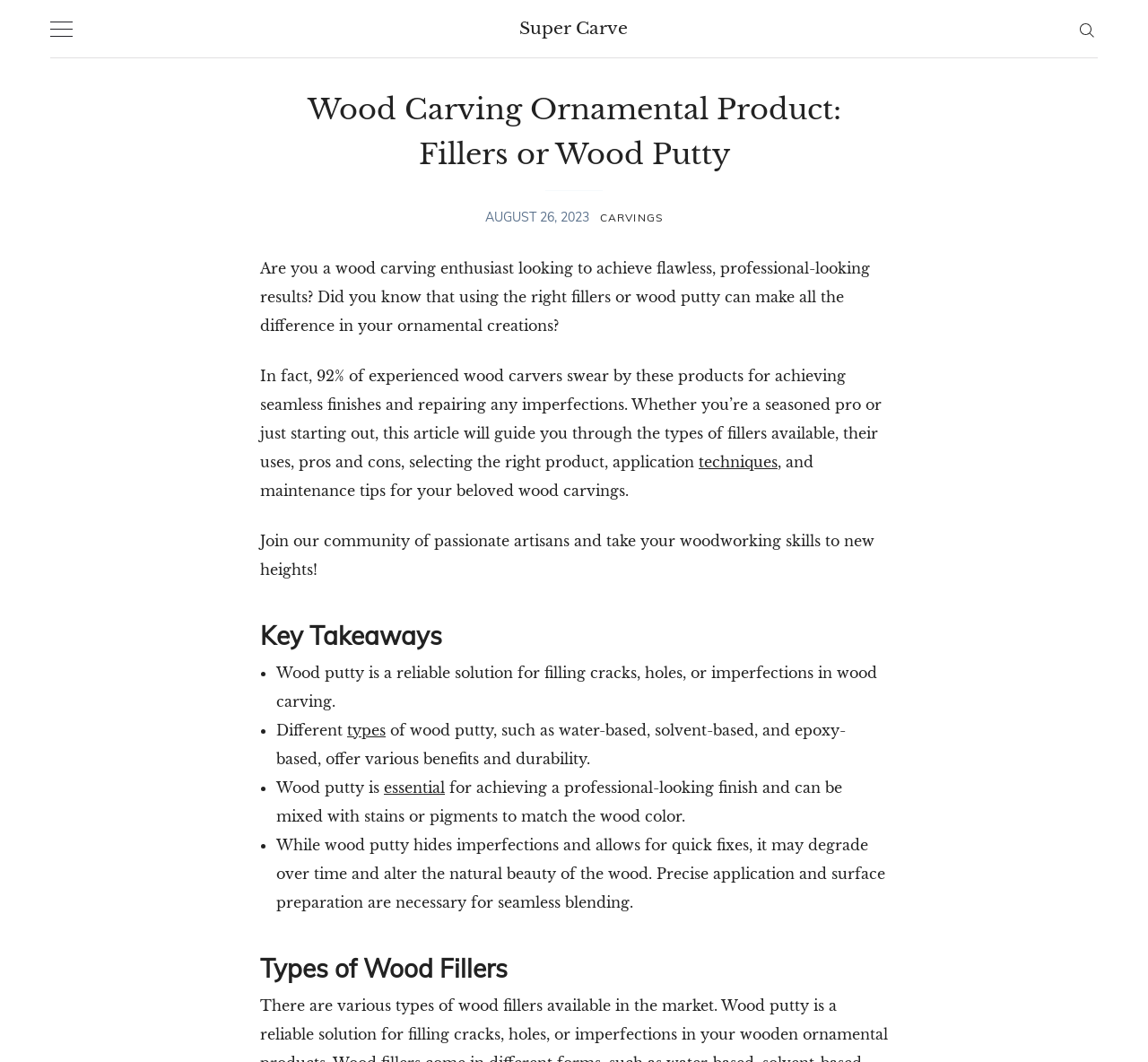Answer with a single word or phrase: 
What is the main topic of this webpage?

Wood carving